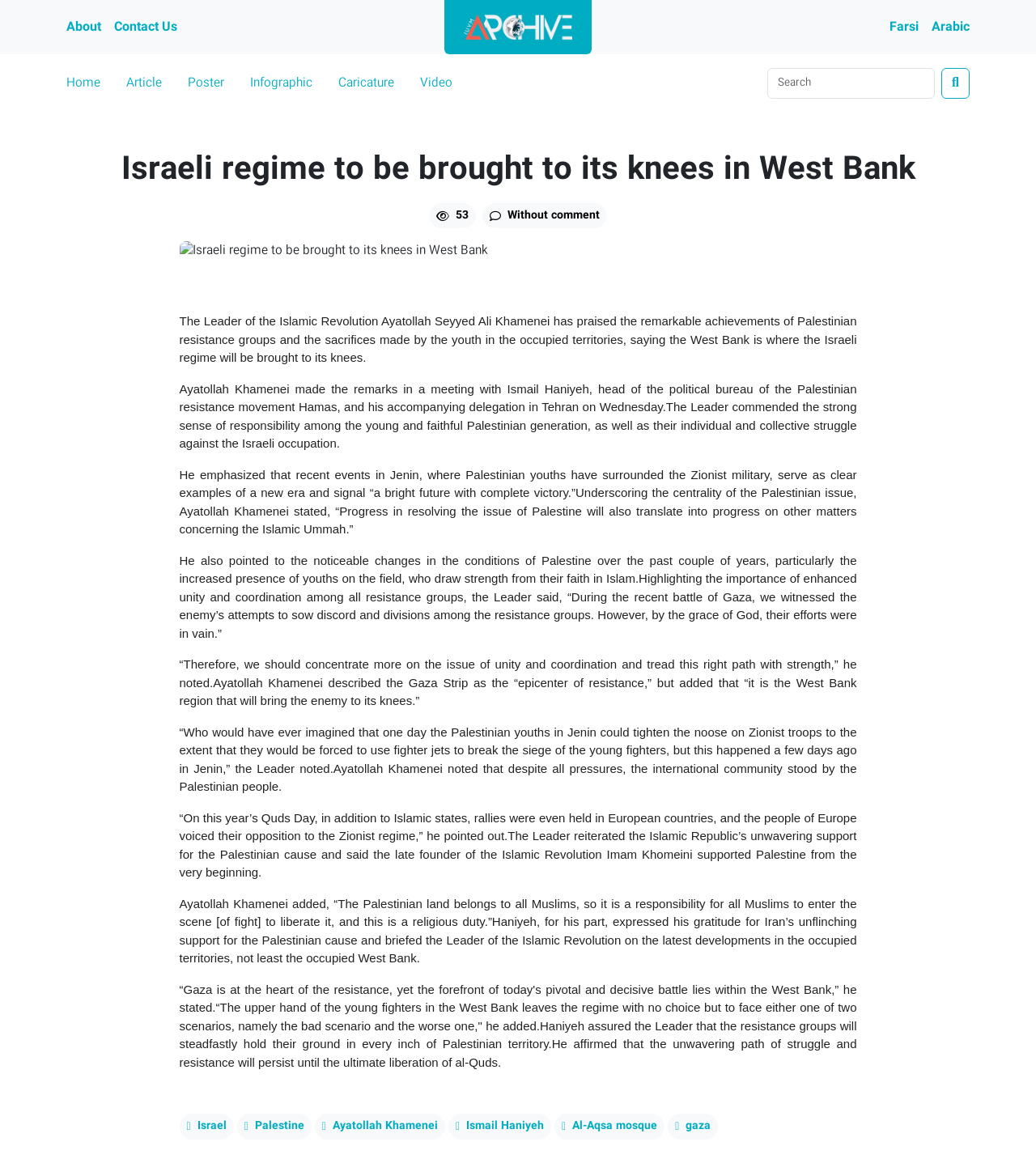Generate the text content of the main heading of the webpage.

Israeli regime to be brought to its knees in West Bank